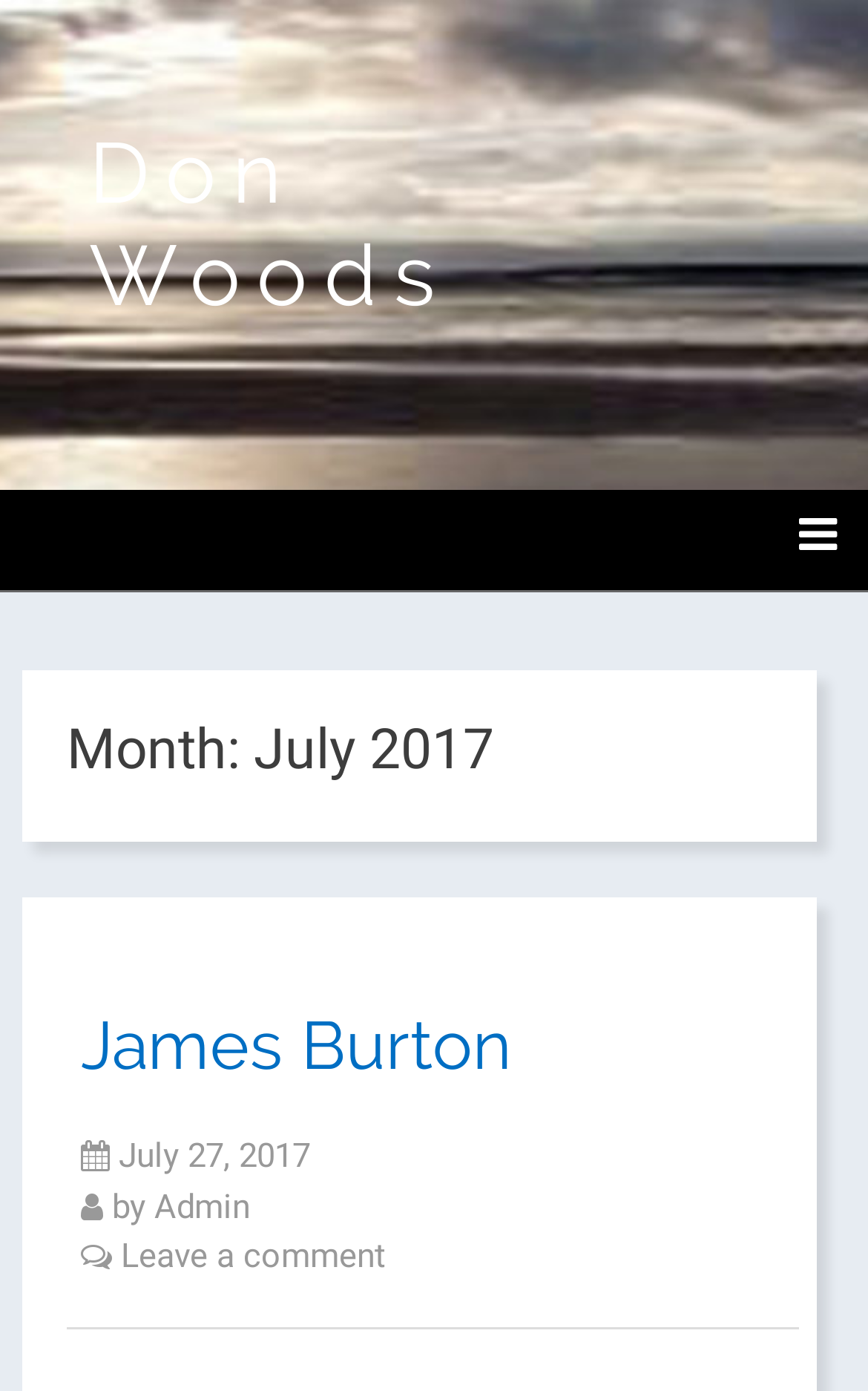Offer a detailed account of what is visible on the webpage.

The webpage appears to be a blog or article page, with a focus on the author Don Woods. At the top, there is a heading with the author's name, "Don Woods", which is also a clickable link. Below this, there is a small non-descriptive text element, likely a spacer or separator.

The main content of the page is divided into two sections, each marked by a heading. The first section has a heading "Month: July 2017" and contains an article with a heading "James Burton", which is also a clickable link. Below this, there are three lines of text: "July 27, 2017", "by", and a link to the author "Admin". There is also a link to "Leave a comment" at the bottom of this section.

The second section, located below the first, contains another article, but its content is not described in the accessibility tree. Overall, the webpage has a simple structure, with a focus on presenting articles or blog posts, and providing links to the authors and related actions.